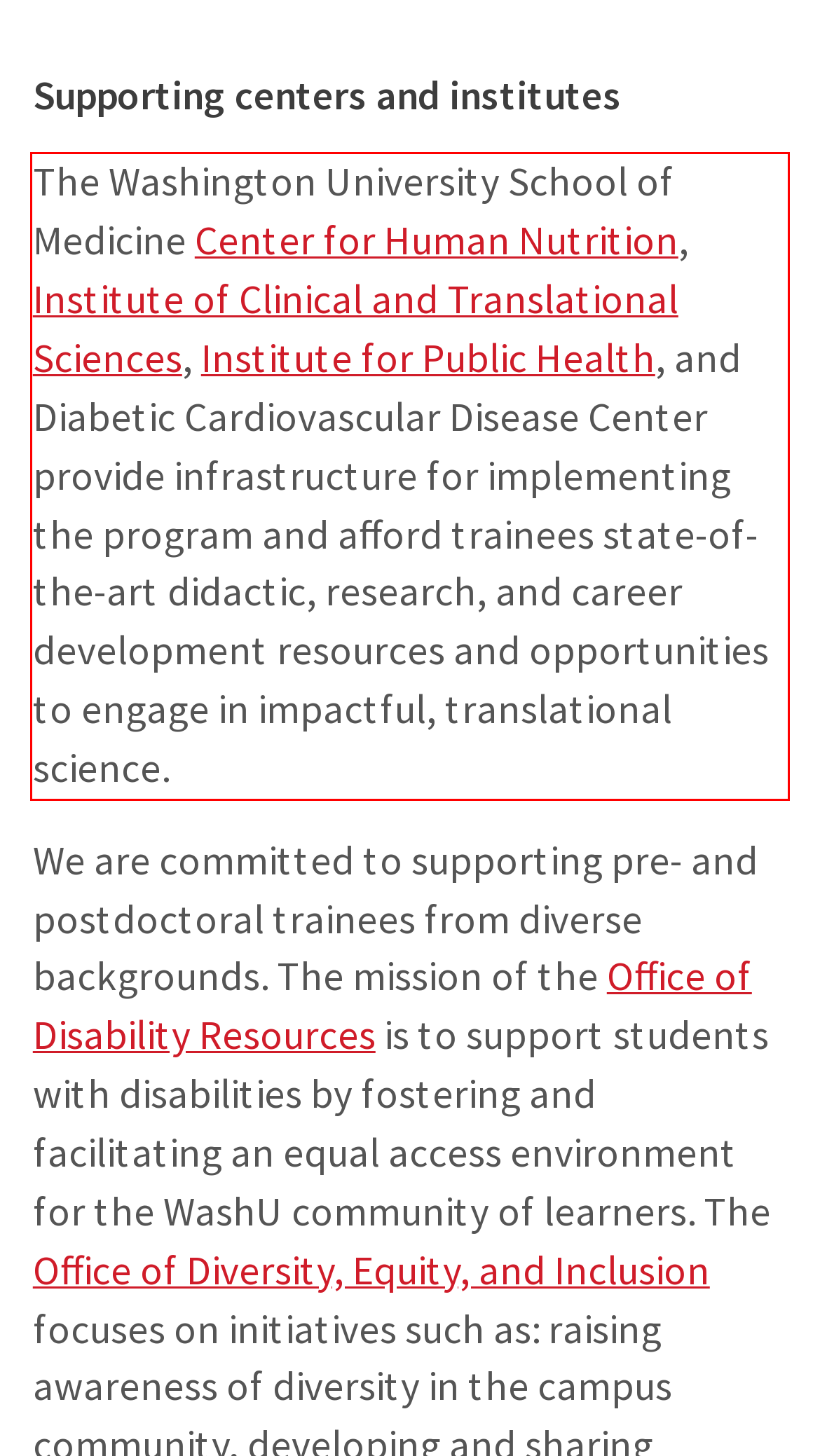Perform OCR on the text inside the red-bordered box in the provided screenshot and output the content.

The Washington University School of Medicine Center for Human Nutrition, Institute of Clinical and Translational Sciences, Institute for Public Health, and Diabetic Cardiovascular Disease Center provide infrastructure for implementing the program and afford trainees state-of-the-art didactic, research, and career development resources and opportunities to engage in impactful, translational science.